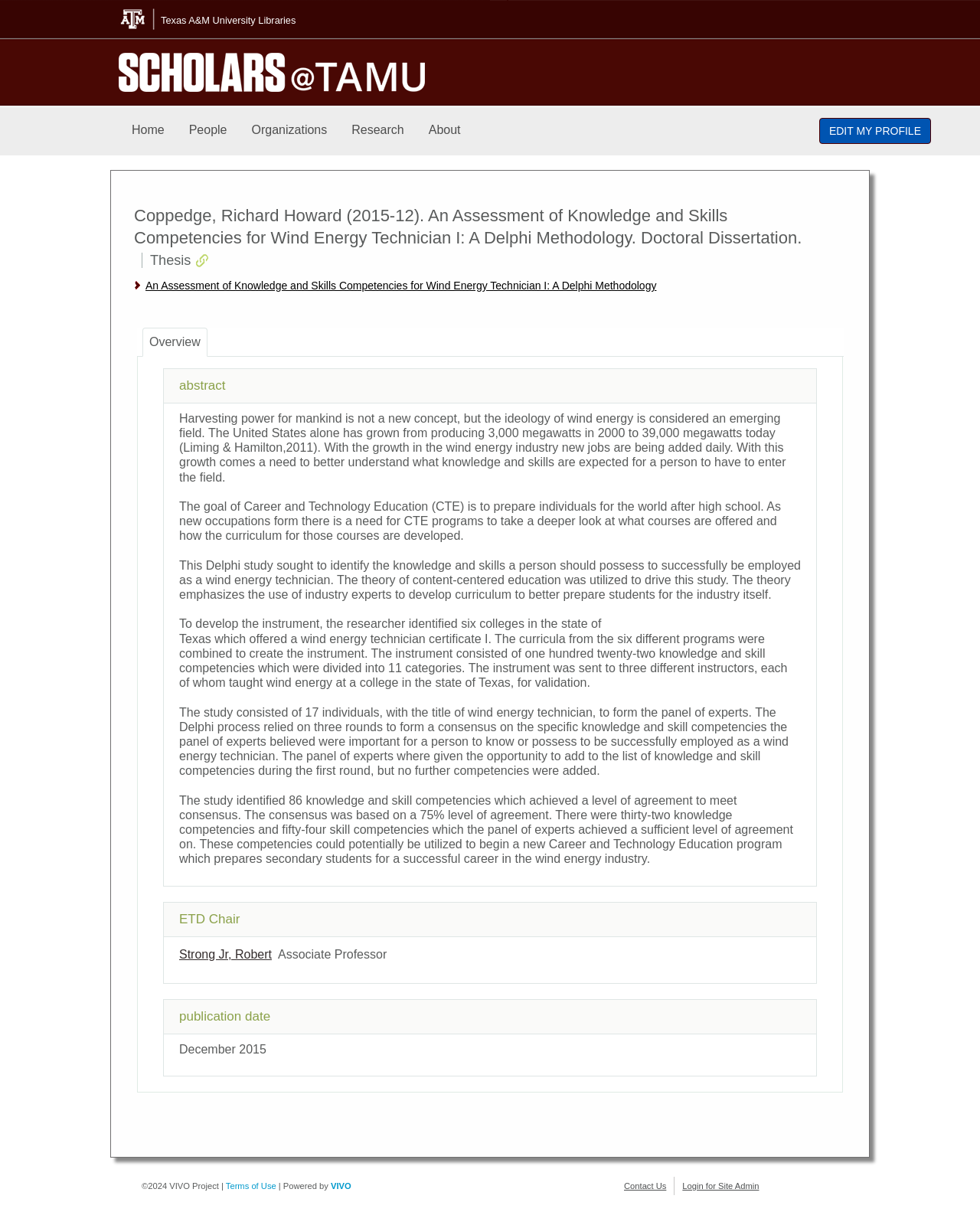Please specify the bounding box coordinates of the clickable region necessary for completing the following instruction: "Contact 'Us'". The coordinates must consist of four float numbers between 0 and 1, i.e., [left, top, right, bottom].

[0.637, 0.965, 0.68, 0.972]